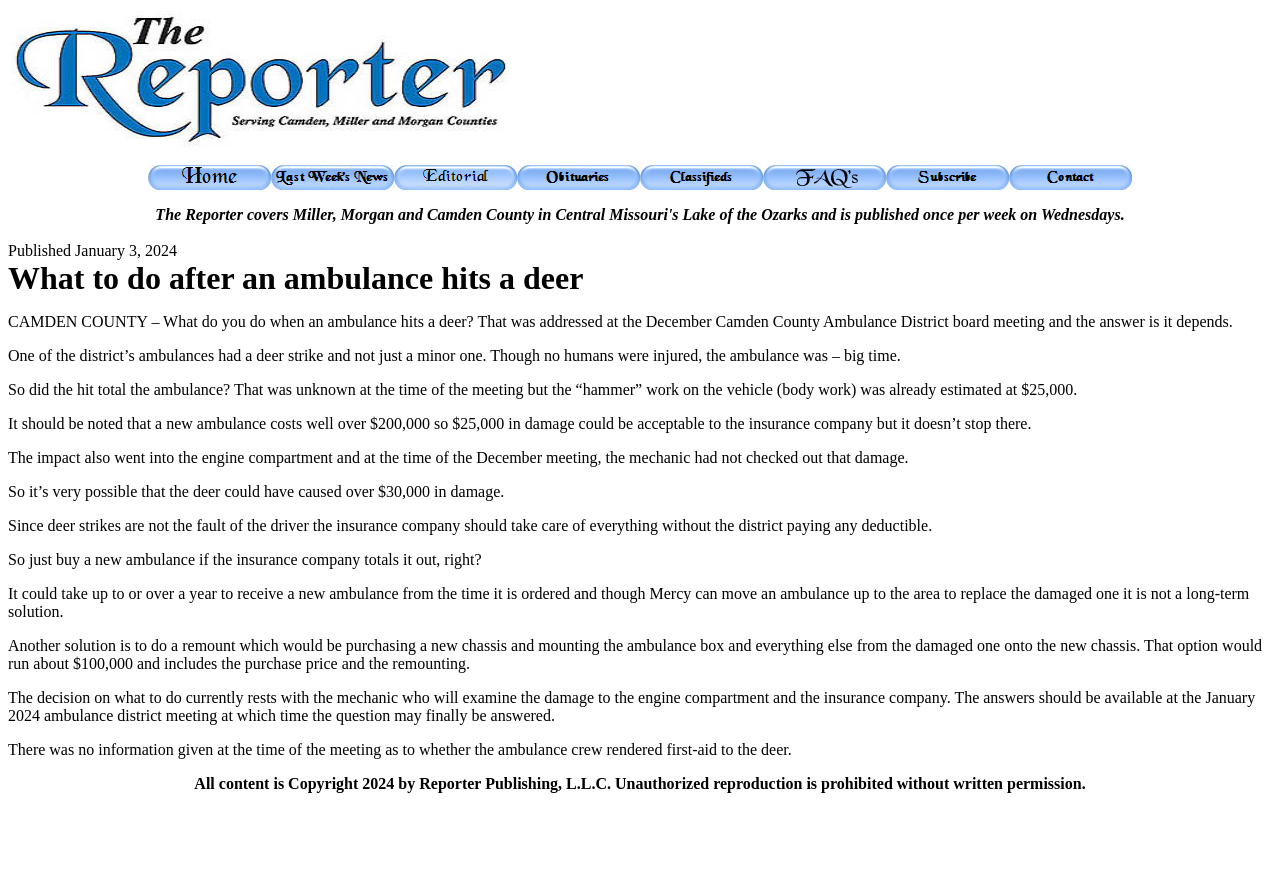What is the topic of the article?
Using the image, give a concise answer in the form of a single word or short phrase.

Ambulance hitting a deer